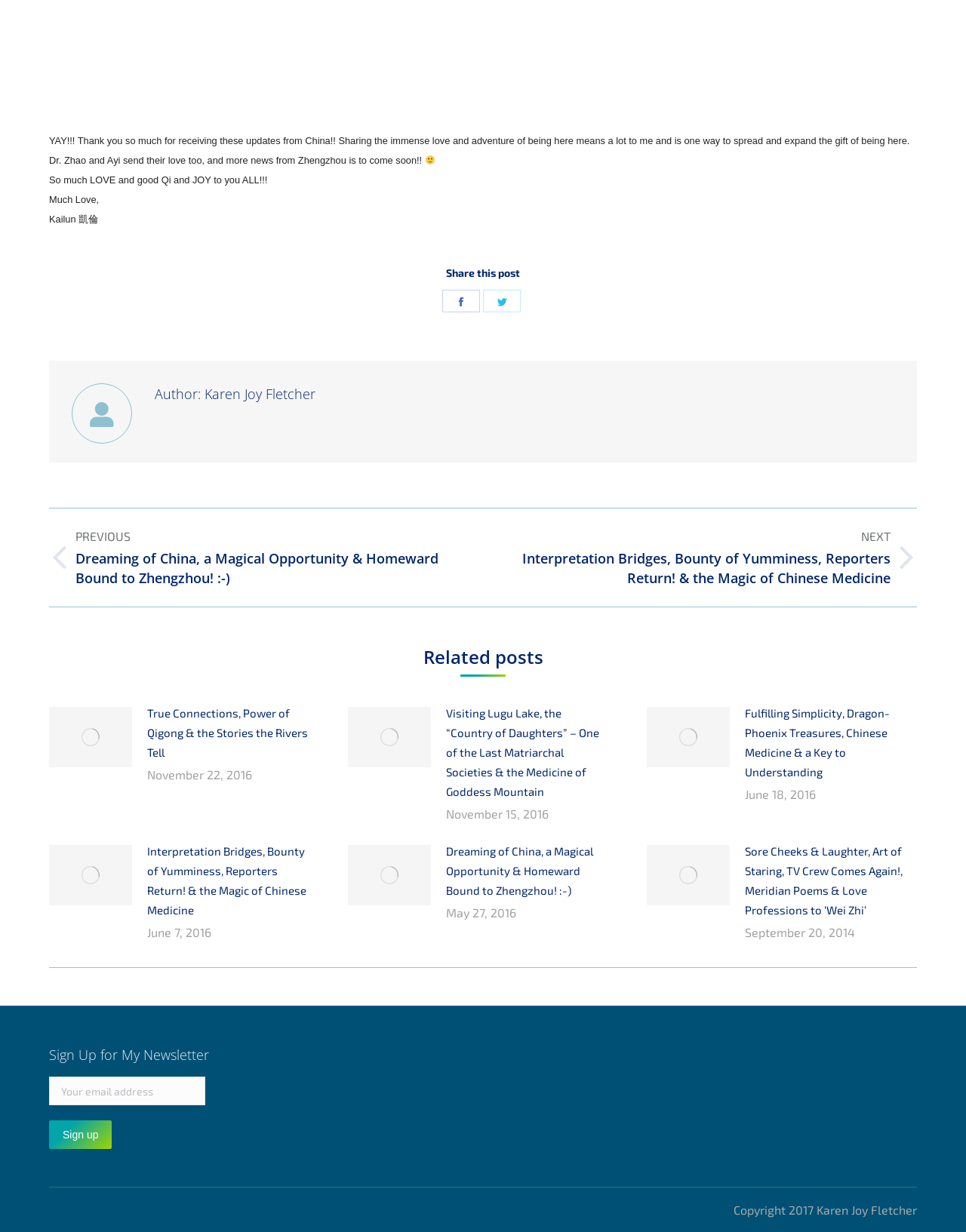What is the theme of the related posts?
Please answer using one word or phrase, based on the screenshot.

China and Chinese Medicine